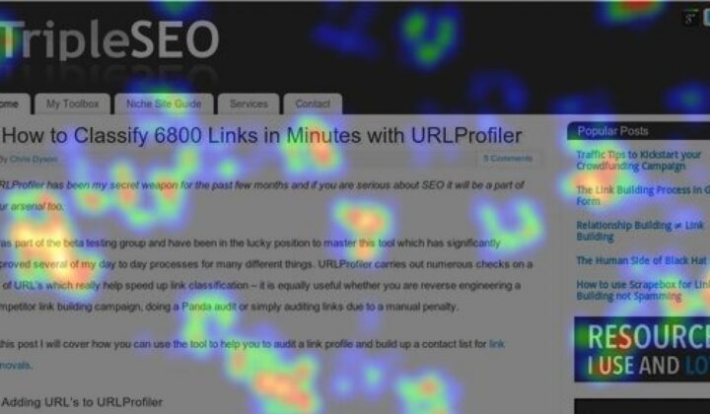Describe every aspect of the image in depth.

The image displays a heatmap generated by Crazy Egg, illustrating user interaction on the webpage titled "How to Classify 6800 Links in Minutes with URLProfiler." The vibrant colors highlight areas where visitors have clicked, providing crucial insights into user behavior and engagement patterns. This visualization helps webmasters identify which parts of the content attract the most attention, guiding them in optimizing the layout and design for improved conversion rates. The heatmap serves as a powerful tool for understanding visitor behavior, ultimately aiding in effective landing page optimization strategies.